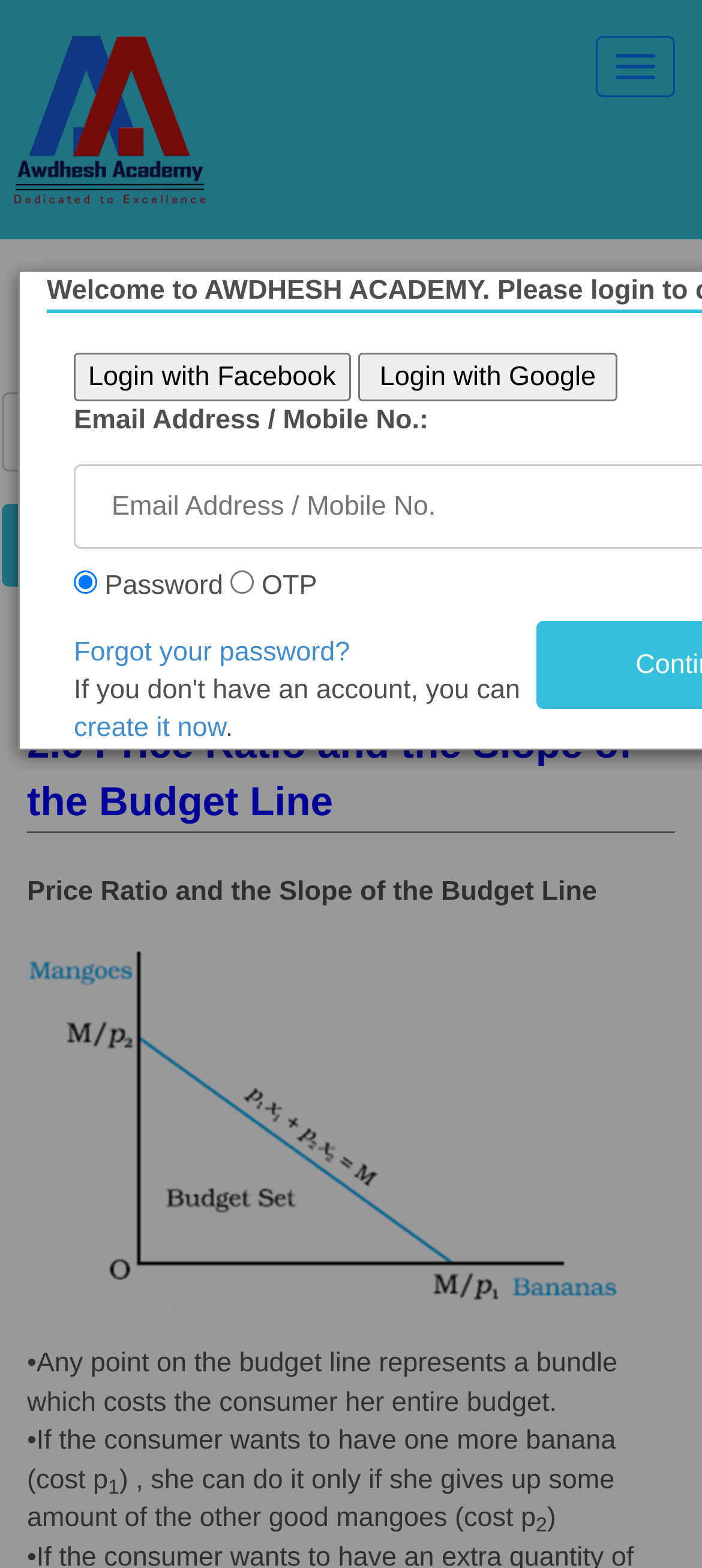Please specify the coordinates of the bounding box for the element that should be clicked to carry out this instruction: "Click the menu button". The coordinates must be four float numbers between 0 and 1, formatted as [left, top, right, bottom].

None